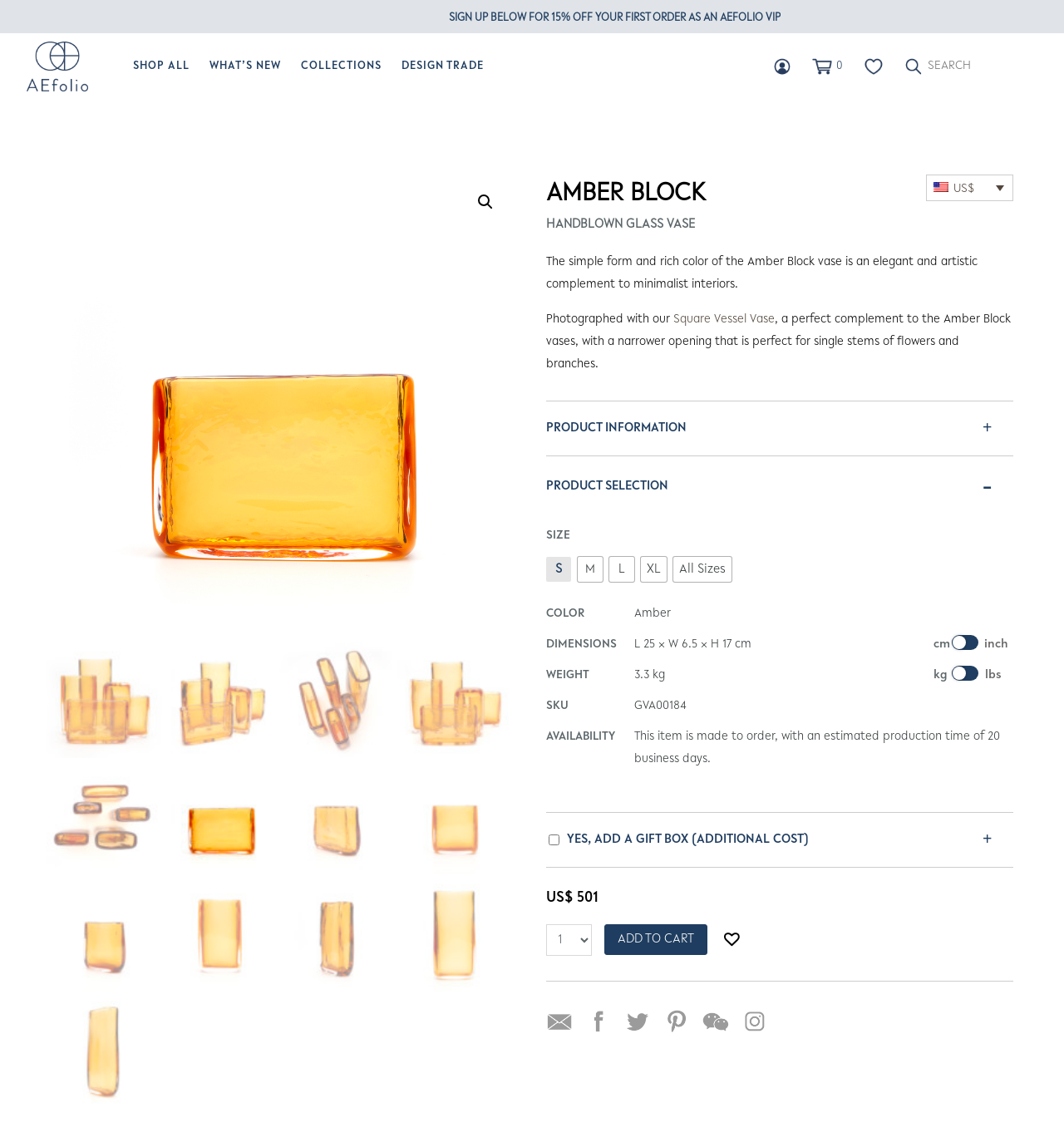Determine the bounding box coordinates of the target area to click to execute the following instruction: "Click the 'Fetch an Appointment!' link."

None